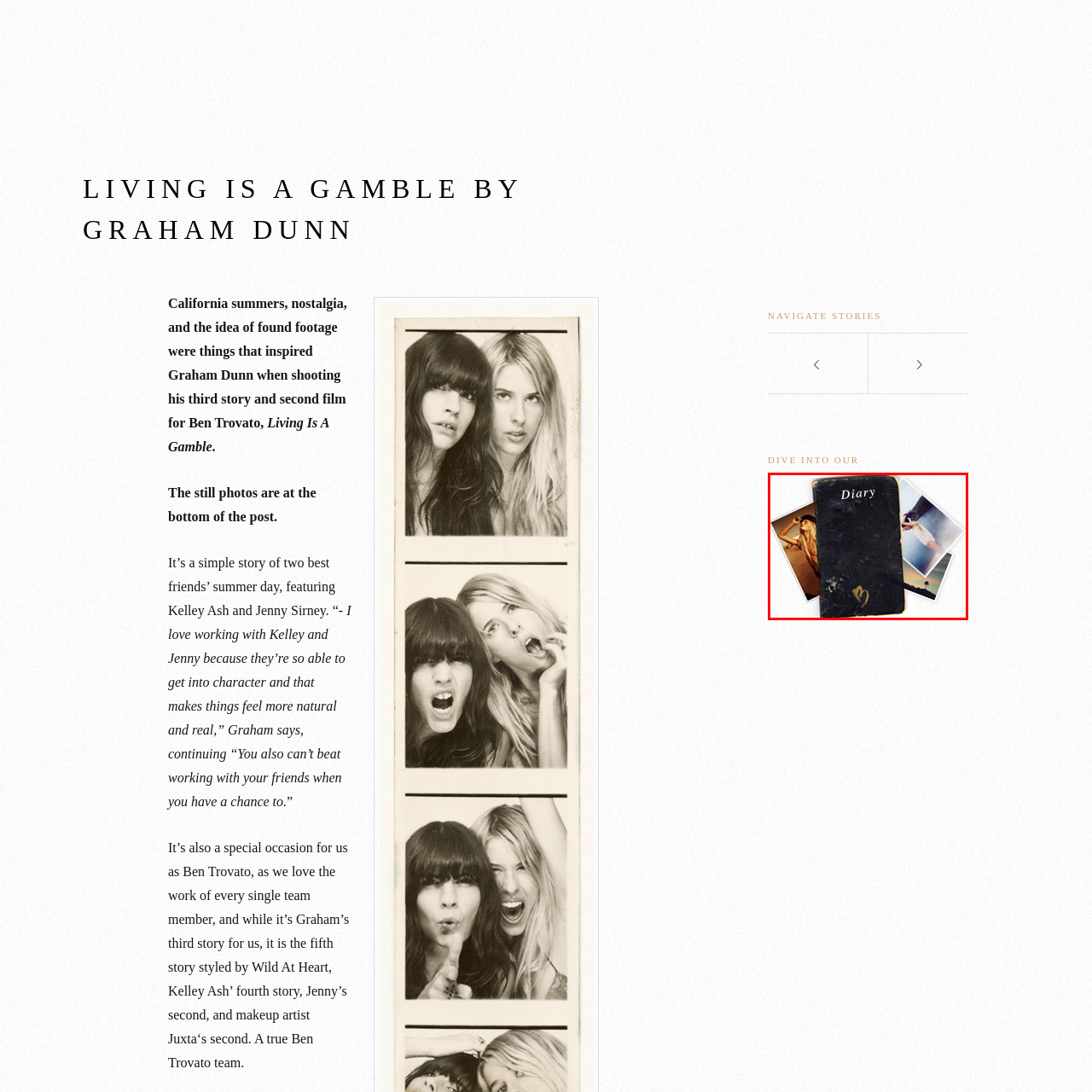Concentrate on the part of the image bordered in red, Where does the theme of the work evoke? Answer concisely with a word or phrase.

Summer in California